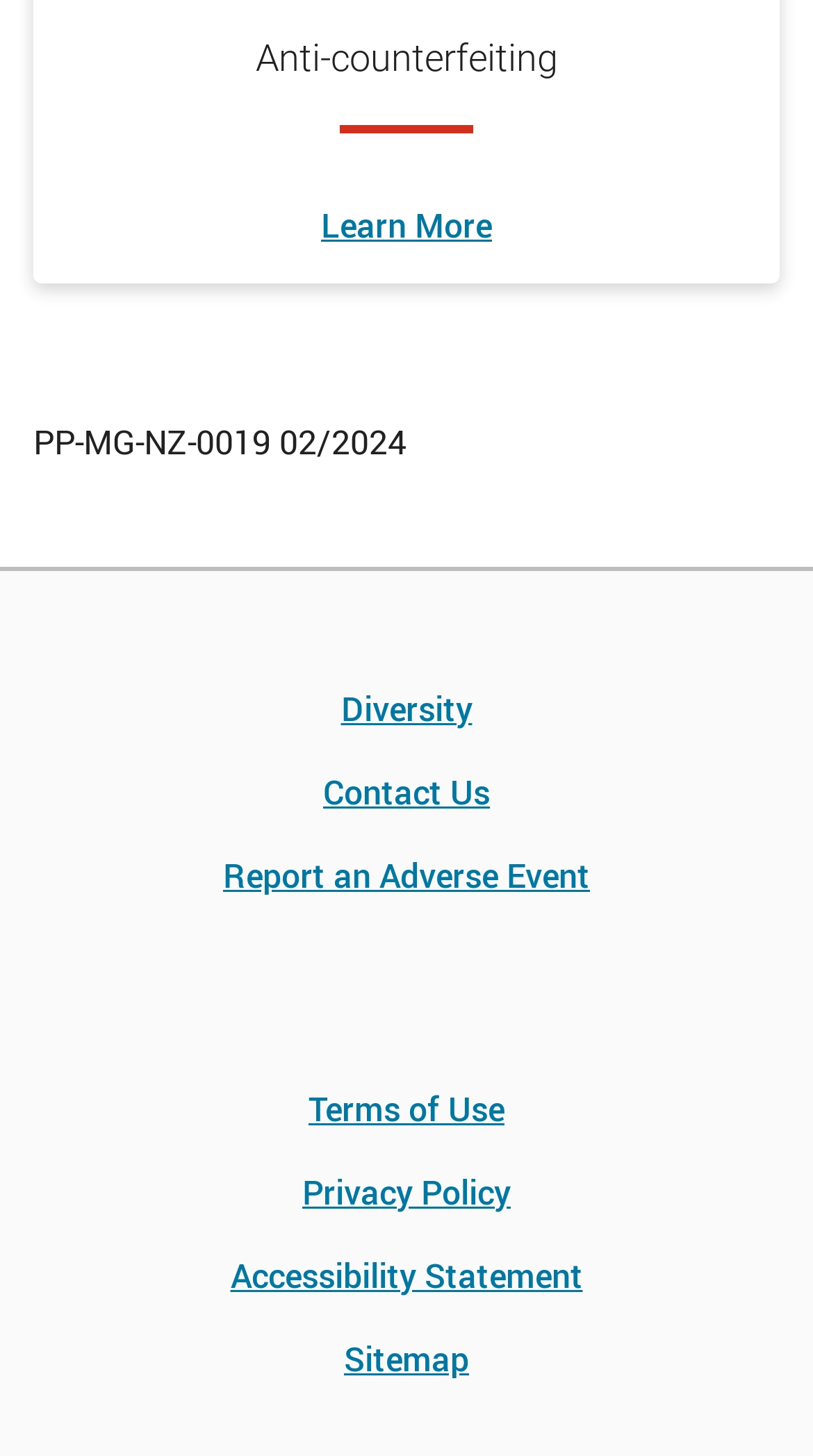Provide a short, one-word or phrase answer to the question below:
What is the first link on the webpage?

Learn More